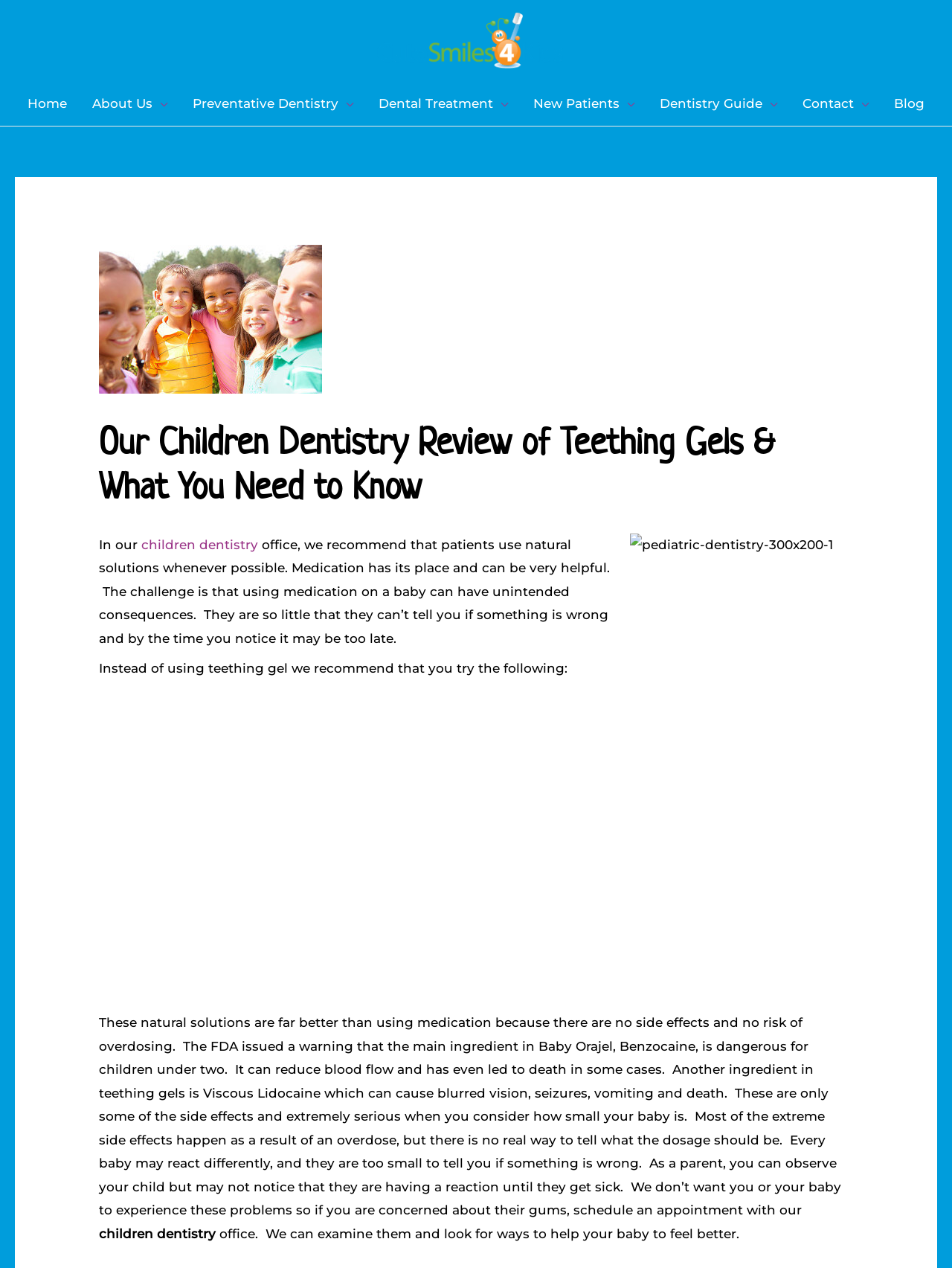Give a one-word or short phrase answer to this question: 
What is recommended instead of teething gel?

Clove oil, teething rings, etc.